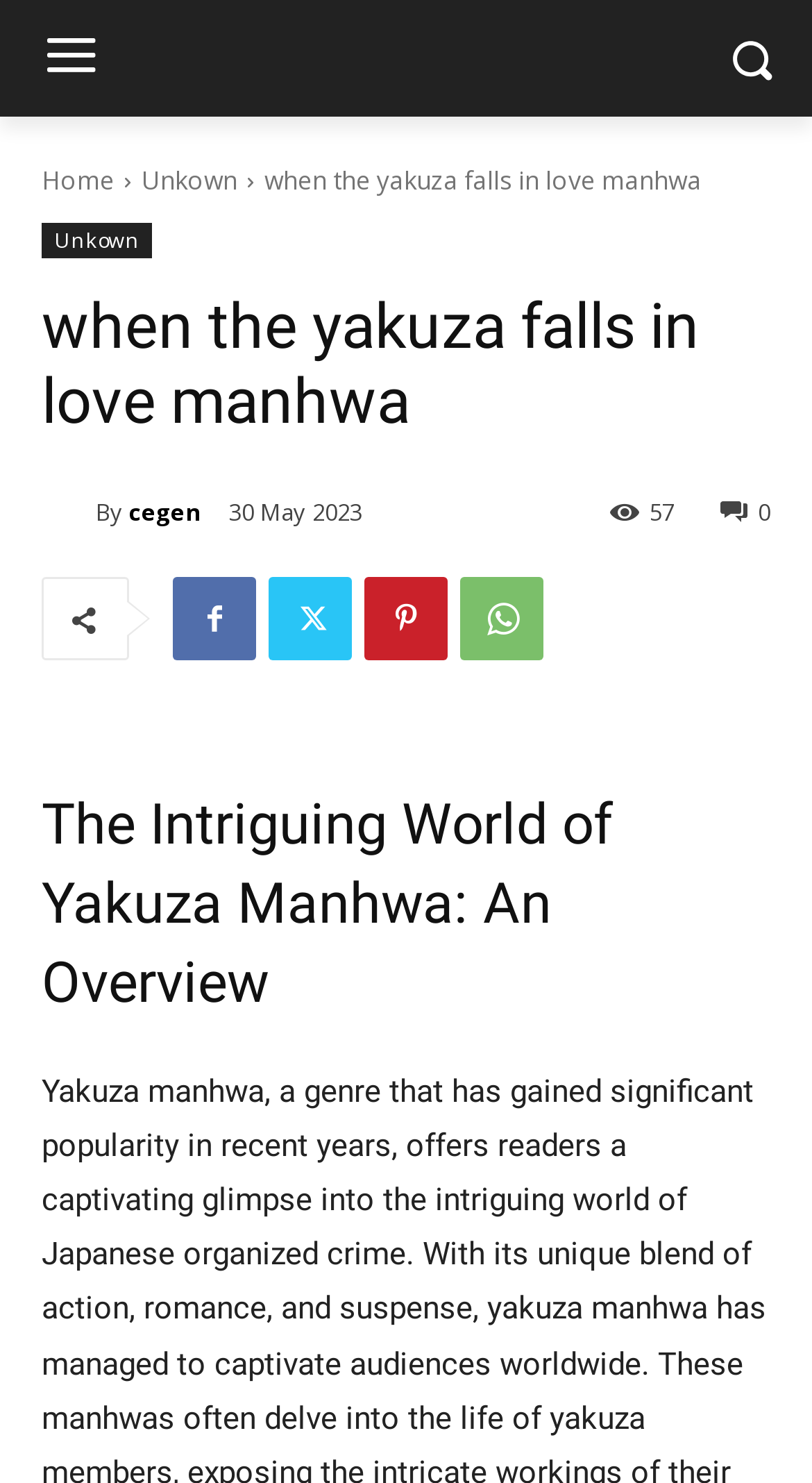Find and specify the bounding box coordinates that correspond to the clickable region for the instruction: "Read the 'when the yakuza falls in love manhwa' heading".

[0.051, 0.195, 0.949, 0.296]